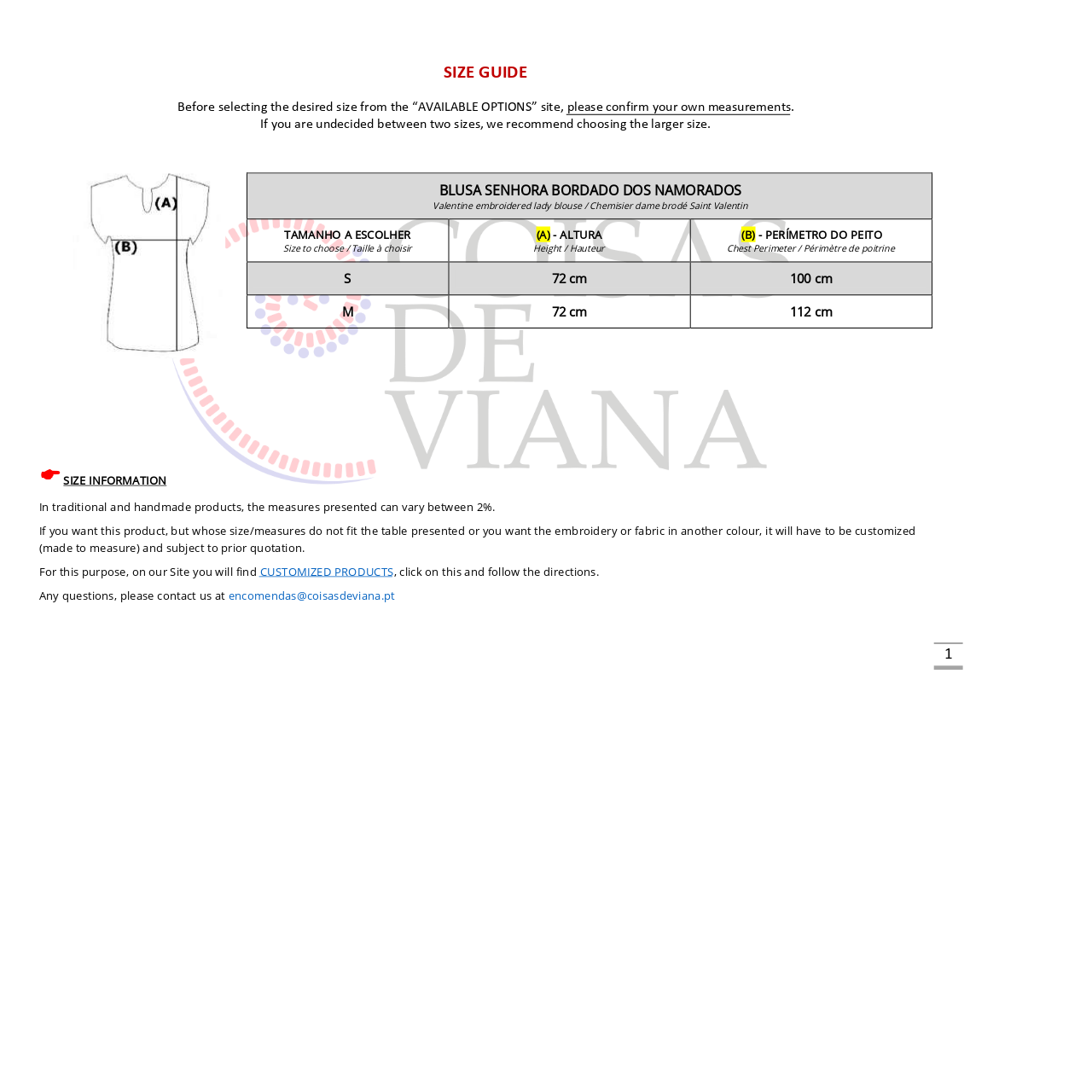Highlight the bounding box of the UI element that corresponds to this description: "CUSTOMIZED PRODUCTS".

[0.238, 0.516, 0.361, 0.53]